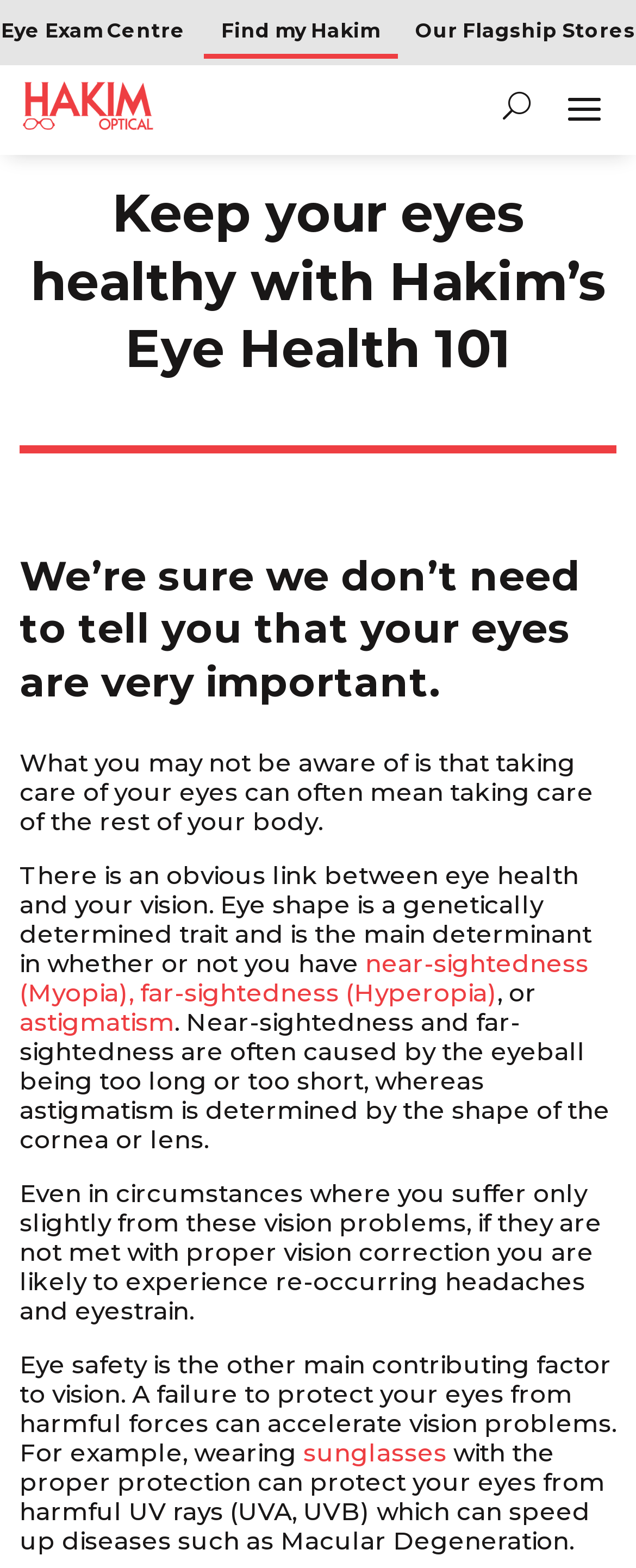Create a detailed summary of all the visual and textual information on the webpage.

The webpage is about Hakim's Eye Health 101, with a focus on the importance of eye health and its connection to overall body health. At the top, there are three links: "Eye Exam Centre", "Find my Hakim", and "Our Flagship Stores", positioned from left to right. Below these links, there is a heading that reads "Keep your eyes healthy with Hakim’s Eye Health 101". 

Underneath the heading, there is a section of text that explains the importance of eye health, stating that taking care of one's eyes can also mean taking care of the rest of the body. This section is divided into several paragraphs, with links to specific eye conditions such as near-sightedness, far-sightedness, and astigmatism. The text also discusses how these conditions can be caused by the shape of the eyeball or cornea, and how they can lead to headaches and eyestrain if not properly corrected.

Further down, there is a section that emphasizes the importance of eye safety, highlighting the need to protect one's eyes from harmful forces to prevent vision problems. This section includes a link to "sunglasses" as a means of protecting one's eyes from UV rays, which can contribute to diseases such as Macular Degeneration.